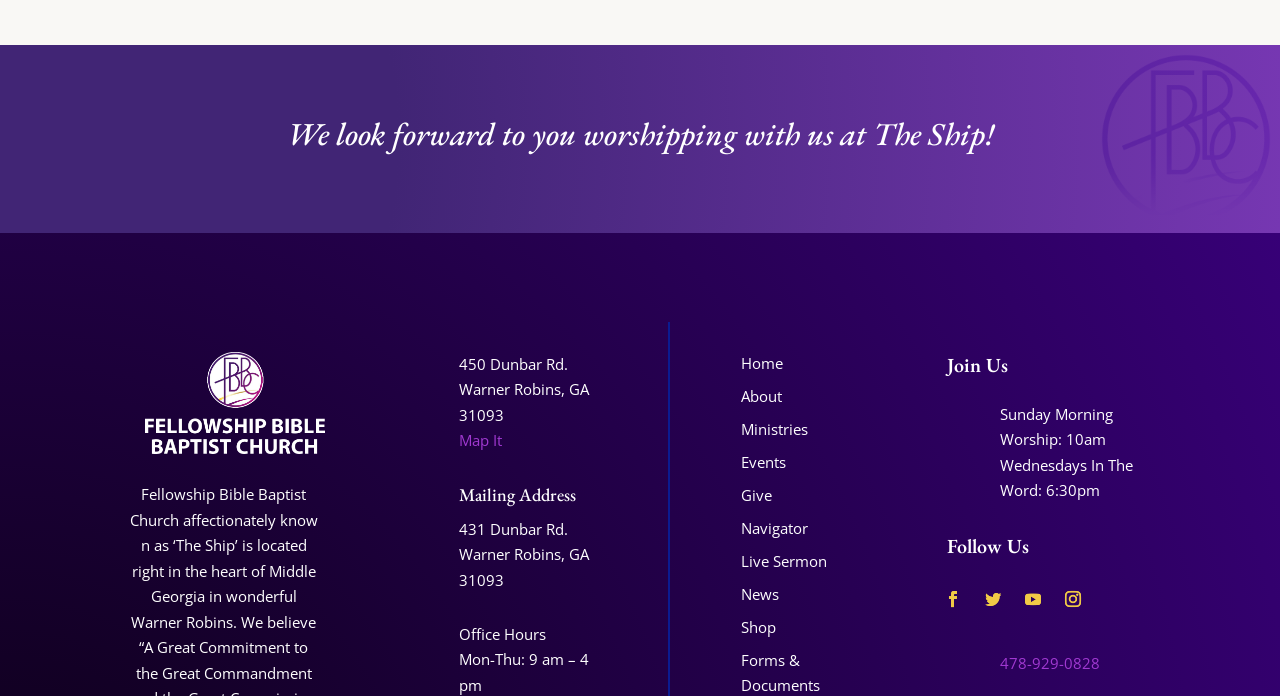Please specify the bounding box coordinates for the clickable region that will help you carry out the instruction: "Click the 'Fellowship Bible Baptist Church' link".

[0.113, 0.629, 0.254, 0.658]